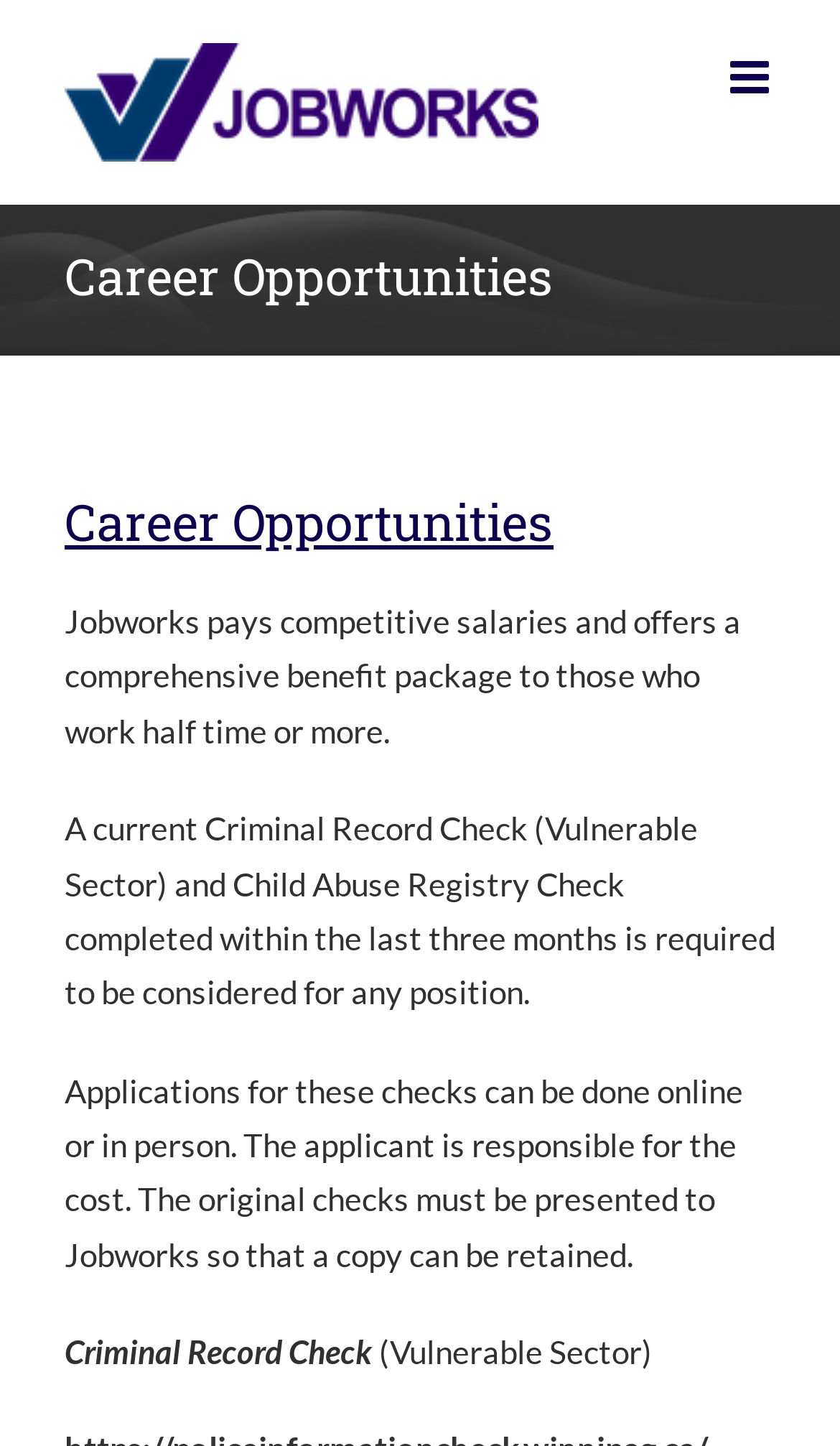Using a single word or phrase, answer the following question: 
What is required to be considered for any position?

Criminal Record Check and Child Abuse Registry Check